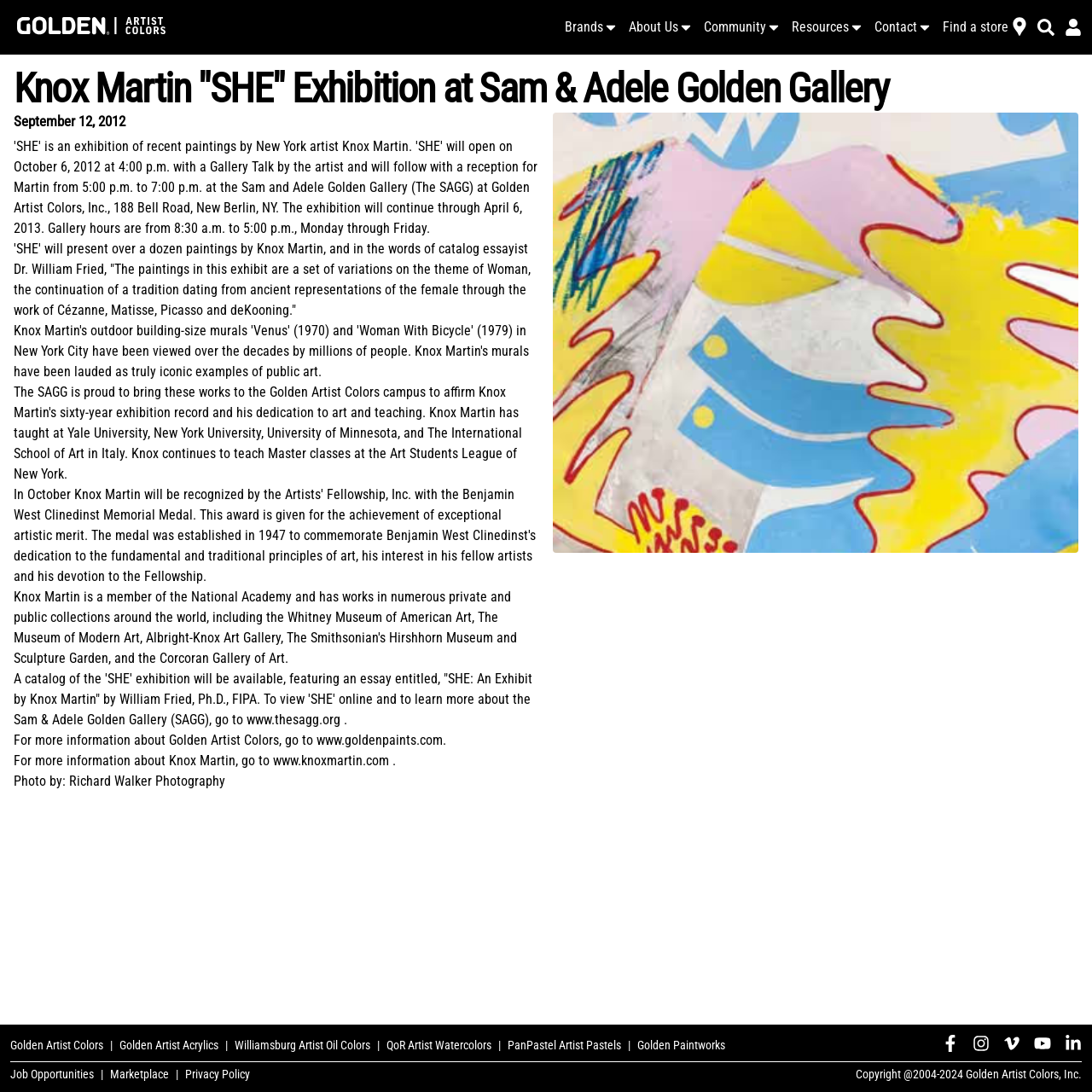Construct a thorough caption encompassing all aspects of the webpage.

The webpage is about Golden Artist Colors, with a focus on the "SHE" exhibition at Sam & Adele Golden Gallery. At the top left, there is a logo of Golden Artist Colors, accompanied by a link to the website. Below the logo, there are five navigation links: Brands, About Us, Community, Resources, and Contact, each with a small icon next to it.

On the main content area, there is a heading that reads "Knox Martin 'SHE' Exhibition at Sam & Adele Golden Gallery". Below the heading, there is a paragraph of text that describes the exhibition, followed by another paragraph that provides more information about the catalog of the exhibition. There are also three links to external websites: one to Golden Artist Colors, one to Knox Martin's website, and one to the Sam & Adele Golden Gallery website.

To the right of the main content area, there is a large image that appears to be a painting from the "SHE" exhibition. Below the image, there are several links to social media platforms, including Facebook, Instagram, Vimeo, YouTube, and LinkedIn, each with a small icon next to it.

At the bottom of the page, there are several links to other sections of the website, including Job Opportunities, Marketplace, and Privacy Policy. There is also a copyright notice that reads "Copyright @2004-2024 Golden Artist Colors, Inc."